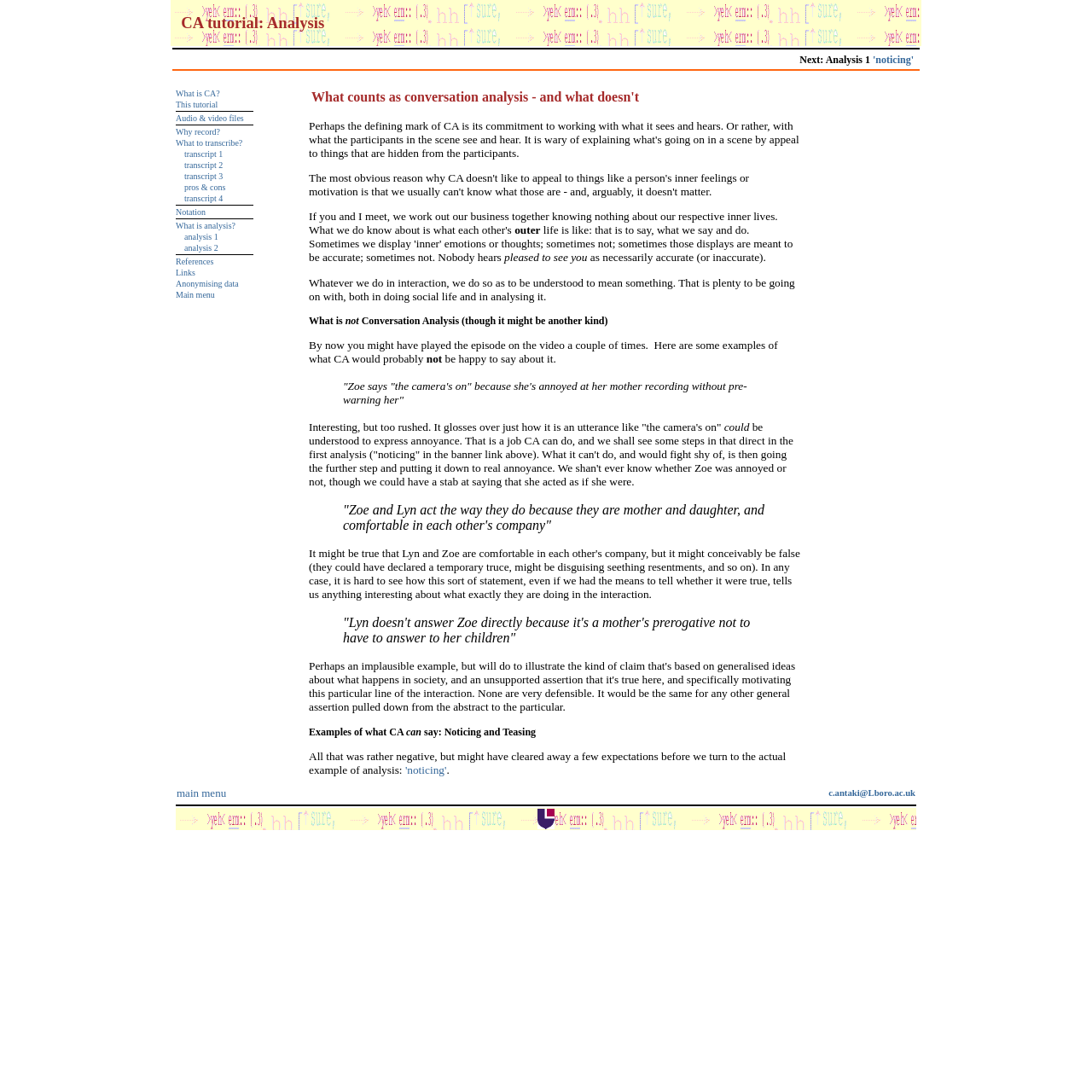Please identify the bounding box coordinates of the element's region that needs to be clicked to fulfill the following instruction: "Click on 'What is CA?'". The bounding box coordinates should consist of four float numbers between 0 and 1, i.e., [left, top, right, bottom].

[0.161, 0.082, 0.267, 0.09]